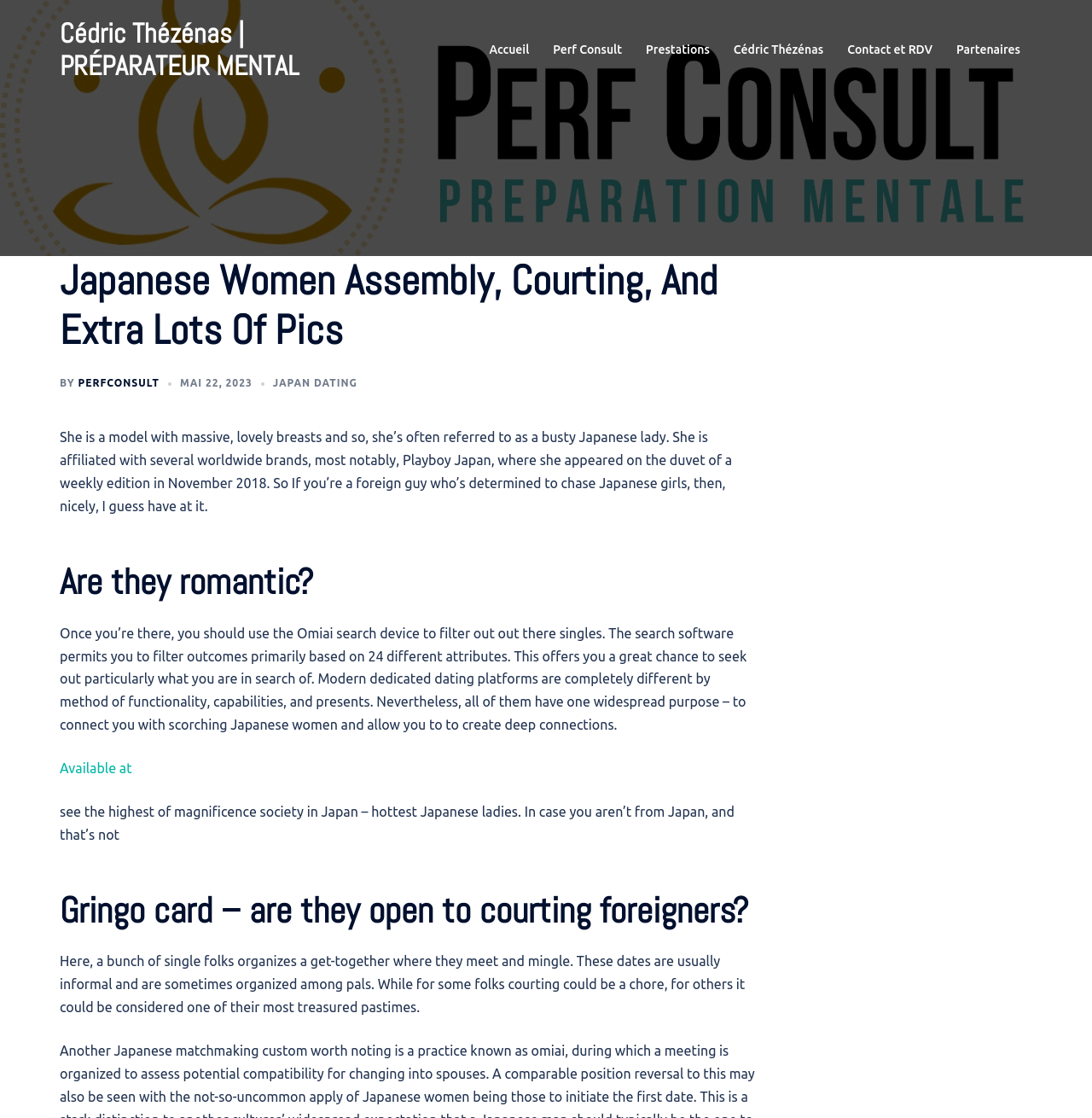Identify the bounding box for the given UI element using the description provided. Coordinates should be in the format (top-left x, top-left y, bottom-right x, bottom-right y) and must be between 0 and 1. Here is the description: Contact et RDV

[0.776, 0.036, 0.854, 0.054]